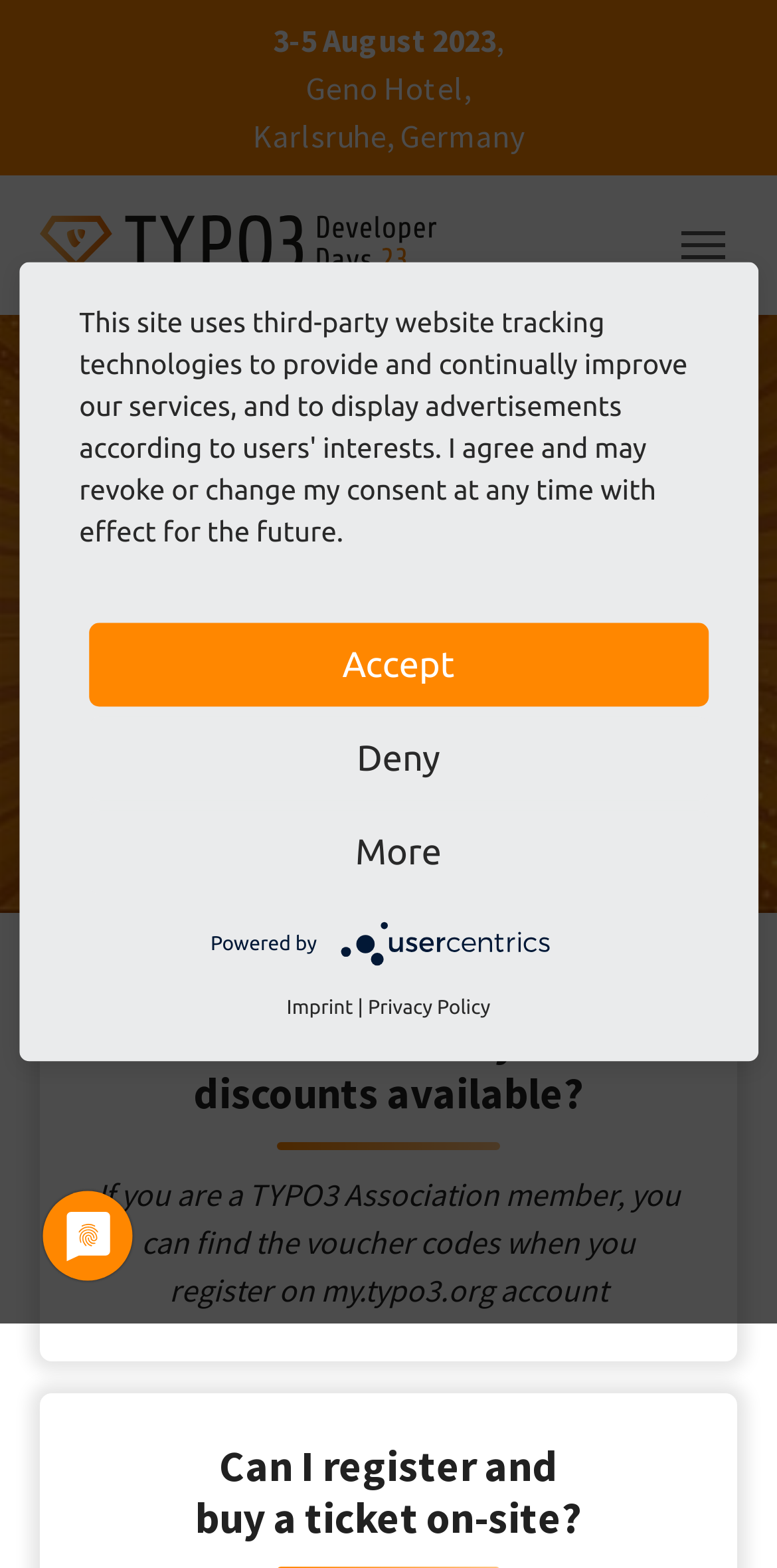Determine the bounding box coordinates of the clickable region to carry out the instruction: "Toggle navigation".

[0.862, 0.135, 0.949, 0.178]